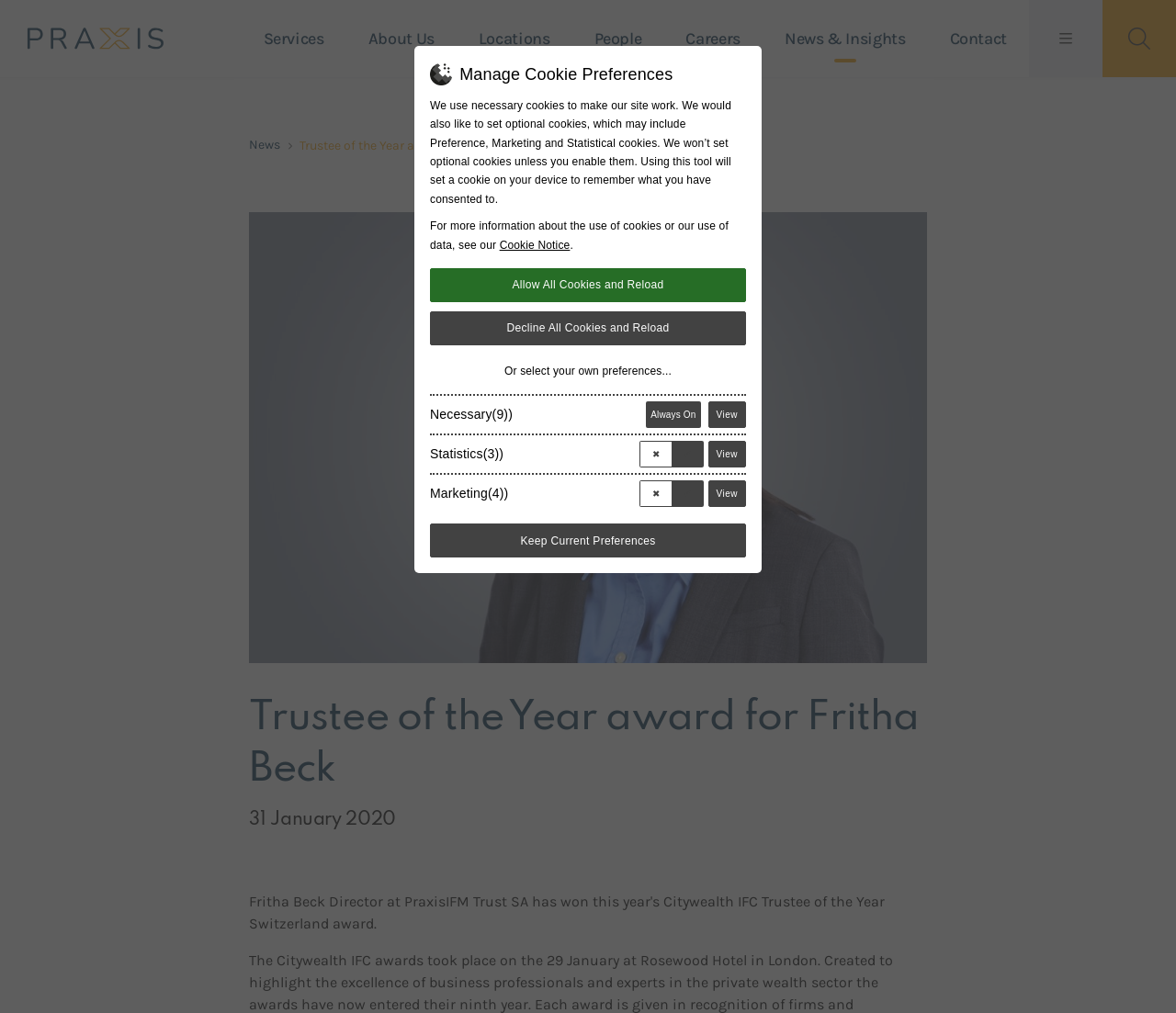How many types of cookies can be set?
Answer the question with a detailed and thorough explanation.

By analyzing the tablist with tabs 'Necessary', 'Statistics', and 'Marketing', it can be concluded that there are three types of cookies that can be set: Necessary, Statistics, and Marketing.